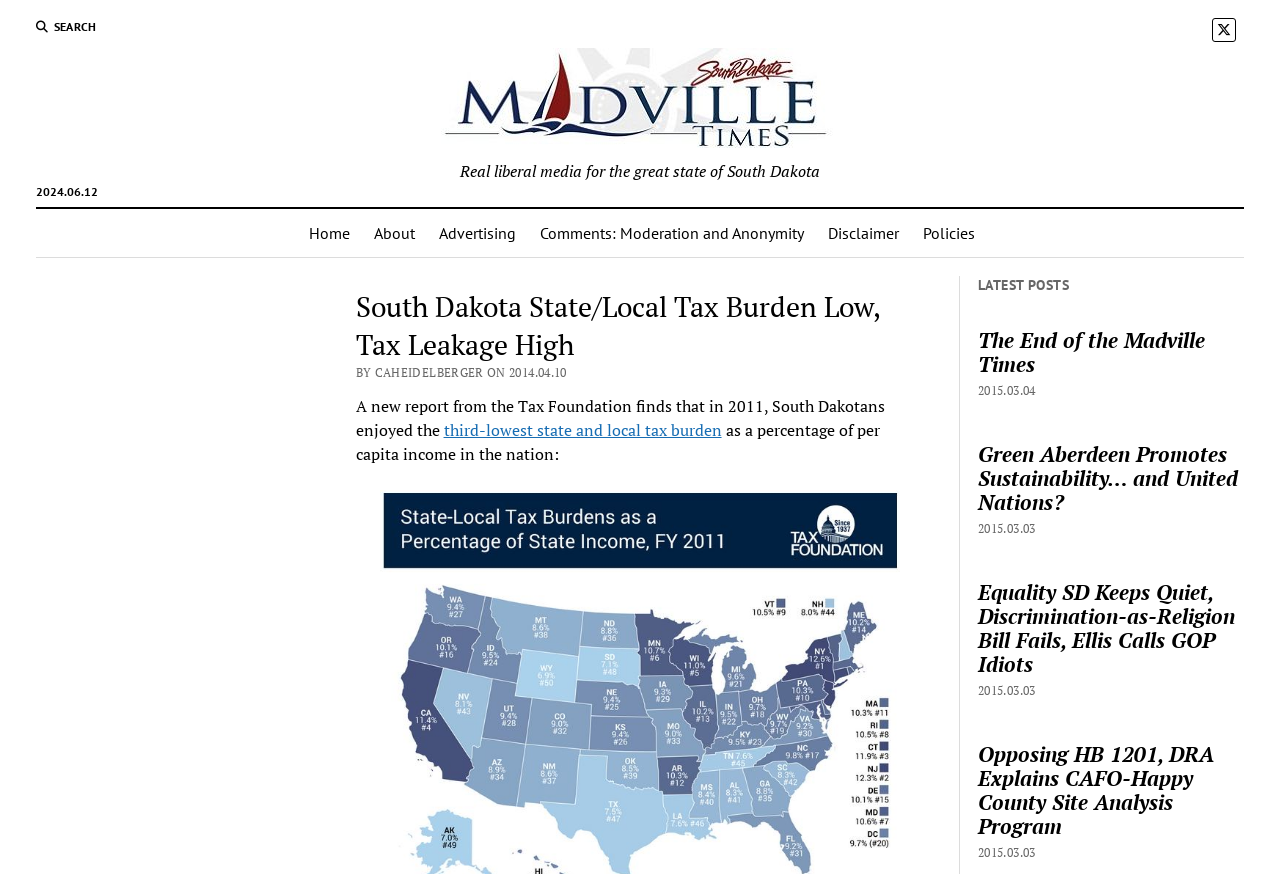How many latest posts are shown on the webpage?
Examine the webpage screenshot and provide an in-depth answer to the question.

I counted the number of links under the heading 'LATEST POSTS' and found that there are 4 latest posts shown on the webpage.